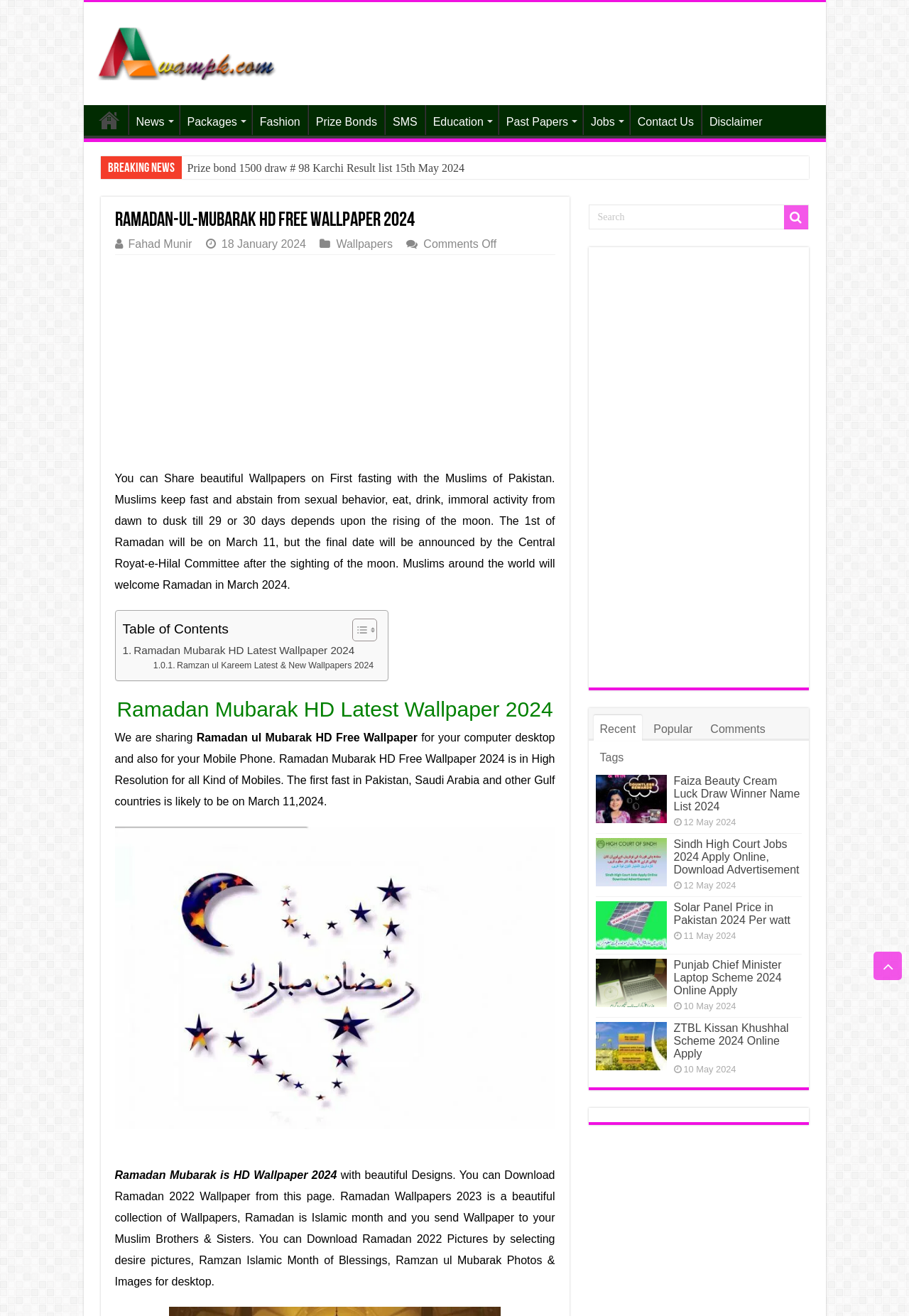Please identify the bounding box coordinates of the element on the webpage that should be clicked to follow this instruction: "Scroll to top". The bounding box coordinates should be given as four float numbers between 0 and 1, formatted as [left, top, right, bottom].

[0.961, 0.723, 0.992, 0.745]